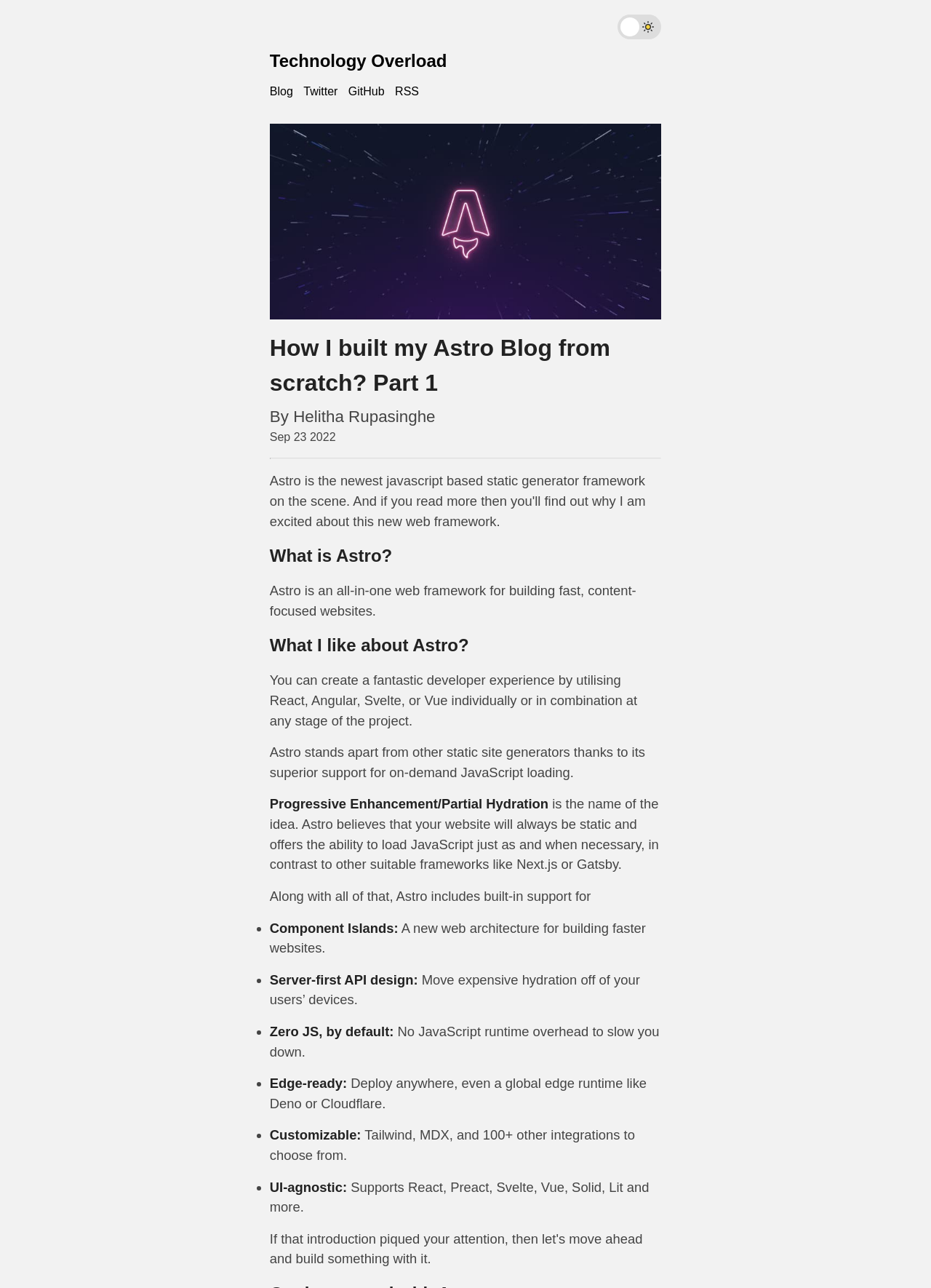Offer an extensive depiction of the webpage and its key elements.

This webpage is about the author's journey to becoming an astronaut, but the content is focused on building an Astro blog from scratch. At the top, there are two small images, likely icons or logos, positioned side by side. Below them, there is a heading "Technology Overload" with a link to the same title. To the right of this heading, there are four links: "Blog", "Twitter", "GitHub", and "RSS".

The main content of the webpage is divided into sections, each with a heading. The first section has a heading "How I built my Astro Blog from scratch? Part 1" and is followed by the author's name, "By Helitha Rupasinghe", and a timestamp "Sep 23 2022". Below this, there is a horizontal separator line.

The next section has a heading "What is Astro?" and a paragraph of text describing Astro as an all-in-one web framework for building fast, content-focused websites. The following section has a heading "What I like about Astro?" and a paragraph of text explaining the benefits of using Astro, including its support for on-demand JavaScript loading.

The webpage then lists several features of Astro, including Progressive Enhancement/Partial Hydration, Component Islands, Server-first API design, Zero JS by default, Edge-ready, Customizable, and UI-agnostic. Each feature is described in a short paragraph of text, and some have bullet points with additional information.